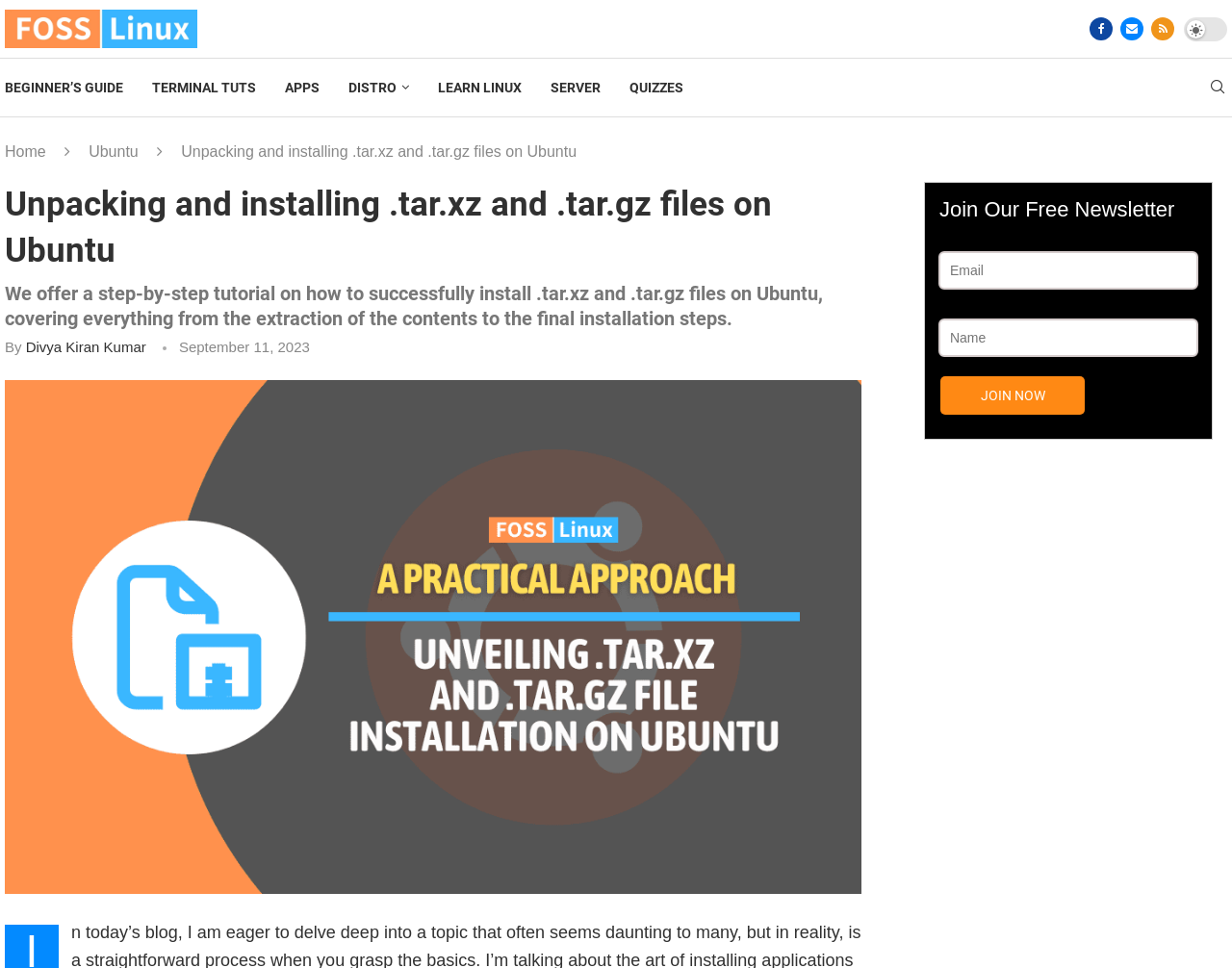Detail the webpage's structure and highlights in your description.

The webpage is focused on providing a guide to installing .tar.xz and .tar.gz files on Ubuntu. At the top left, there is a link to "FOSS Linux" accompanied by an image, and on the top right, there are links to social media platforms such as Facebook, Email, and Rss. Below these, there is a navigation menu with links to various categories, including "BEGINNER'S GUIDE", "TERMINAL TUTS", "APPS", "DISTRO", "LEARN LINUX", "SERVER", and "QUIZZES".

The main content of the webpage is divided into sections. The first section has a heading that reads "Unpacking and installing .tar.xz and .tar.gz files on Ubuntu" and provides a brief introduction to the tutorial. Below this, there is a subheading that outlines the steps involved in installing these file types on Ubuntu.

The author of the tutorial, Divya Kiran Kumar, is credited below the introduction, along with the date of publication, September 11, 2023. The main tutorial content is accompanied by an image with a caption "unveiling .tar.xz and .tar.gz file installation on ubuntu".

On the right side of the webpage, there is a complementary section that contains a newsletter subscription form. The form has fields for email and name, and a "Join Now" button.